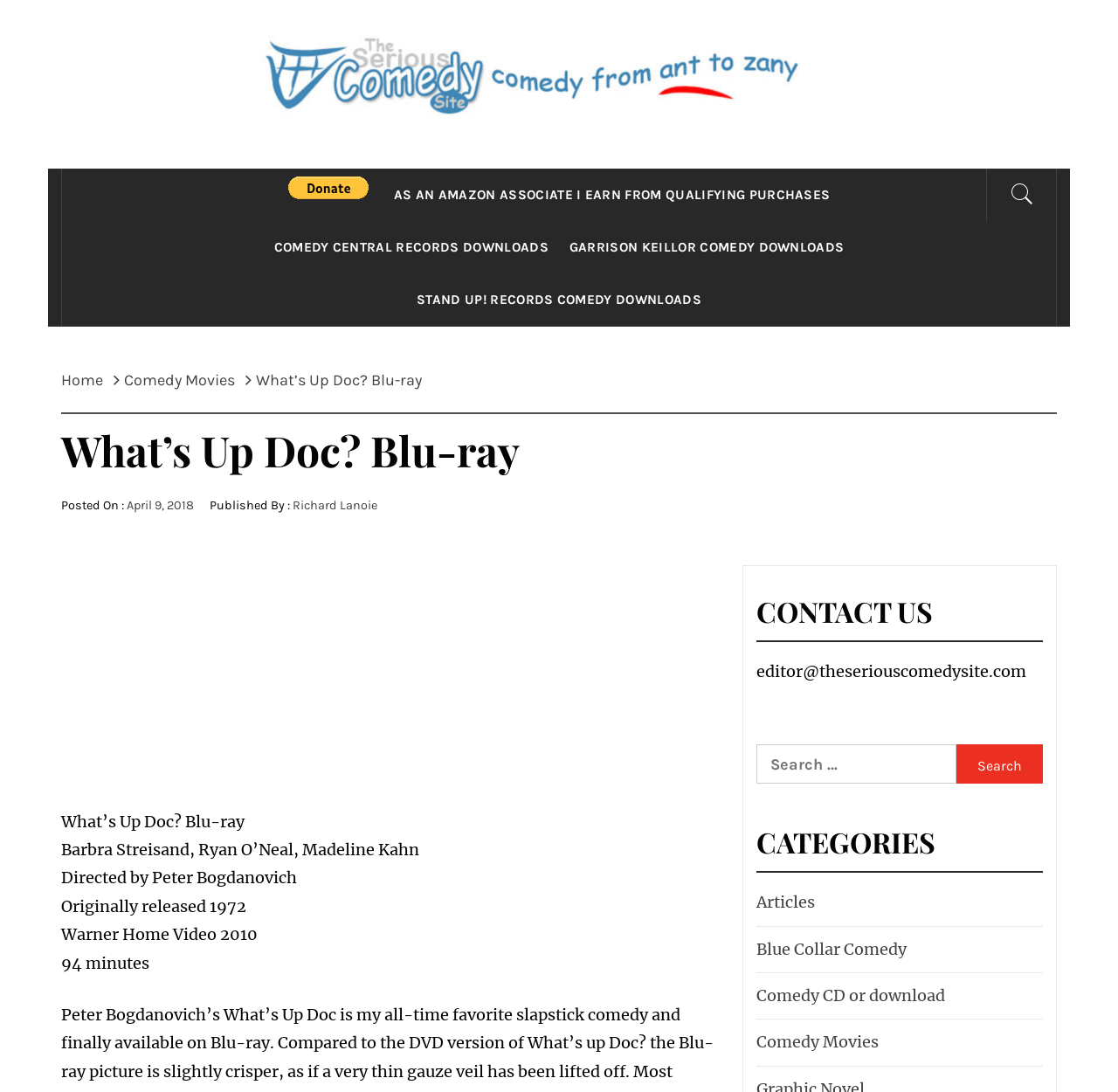What is the email address to contact the website?
Please respond to the question with as much detail as possible.

I found the answer by looking at the static text element on the webpage, which has the email address 'editor@theseriouscomedysite.com'. This suggests that this is the email address to contact the website.